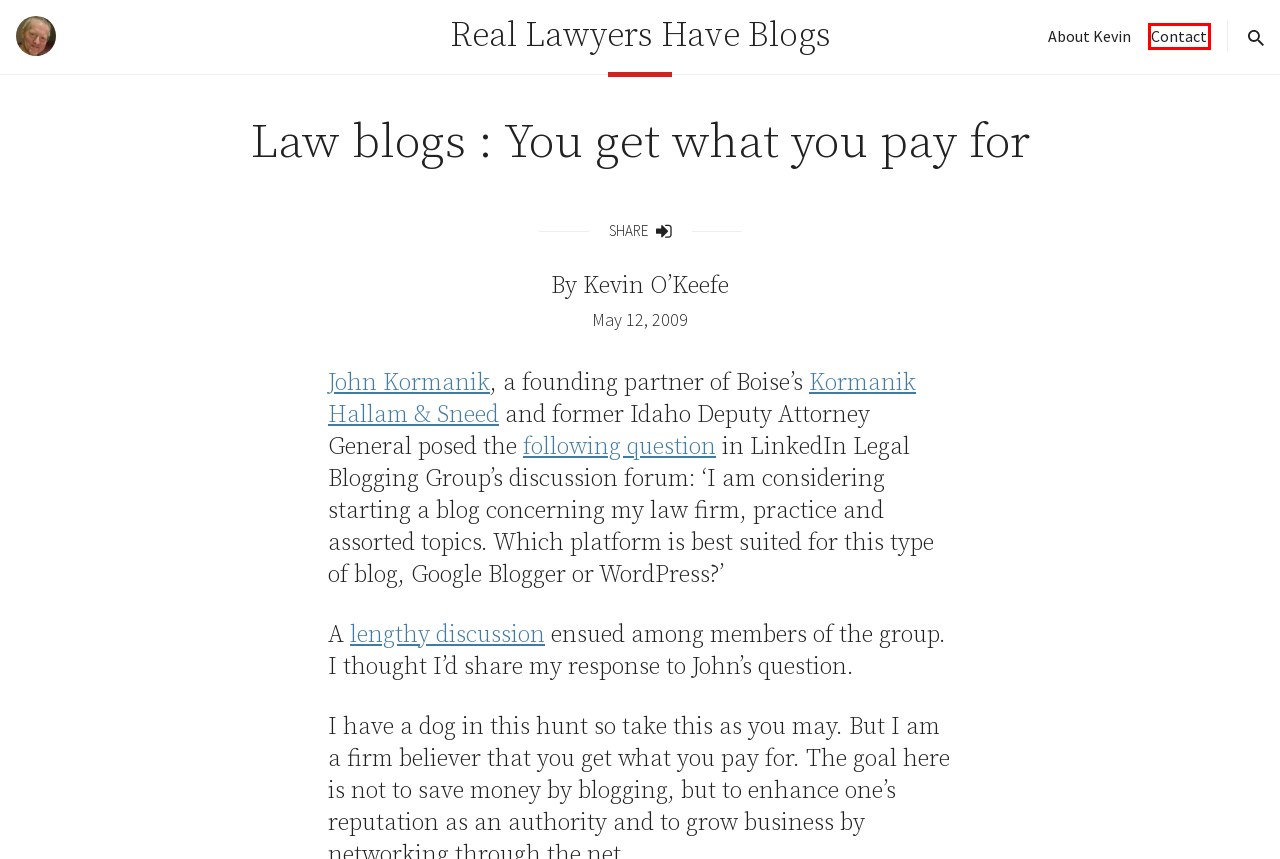Look at the screenshot of a webpage, where a red bounding box highlights an element. Select the best description that matches the new webpage after clicking the highlighted element. Here are the candidates:
A. Kevin O’Keefe, CEO and Founder of LexBlog
B. About | Kevin O'Keefe | Real Lawyers Have Blogs
C. Contact Kevin O'Keefe : CEO & Publisher of LexBlog : Real Lawyers Have Blogs
D. Substack for Lawyers, What’s the Attraction? | Real Lawyers Have Blogs
E. The Law Is Evolving Faster Than Ever Because of Blog Software | Real Lawyers Have Blogs
F. Privacy Policy | Real Lawyers Have Blogs
G. Search results for  | Real Lawyers Have Blogs
H. Real Lawyers Have Blogs | By LexBlog CEO, Kevin O’Keefe

C